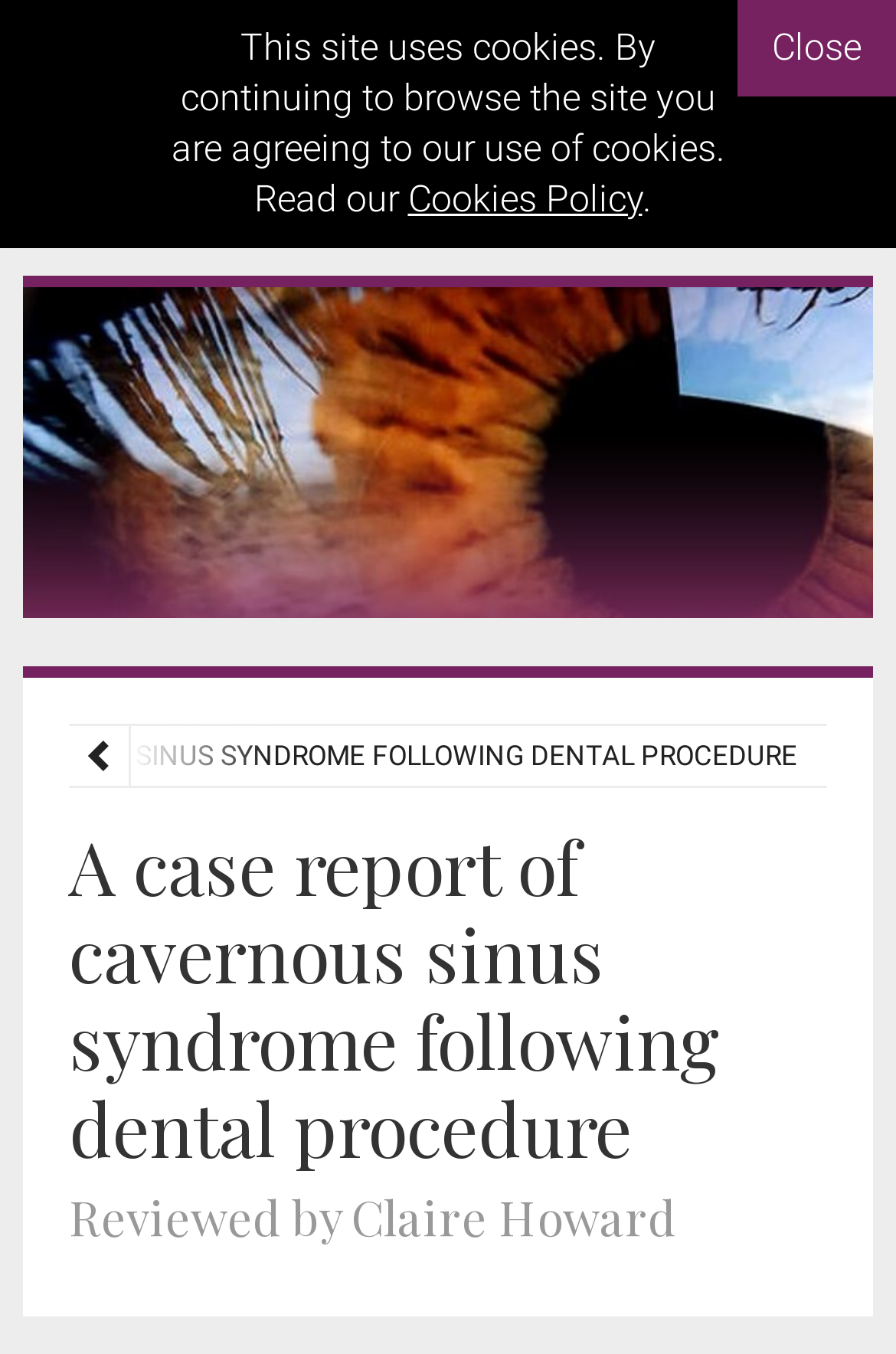Answer the question in a single word or phrase:
What is the purpose of the cookies policy link?

to read about cookies policy